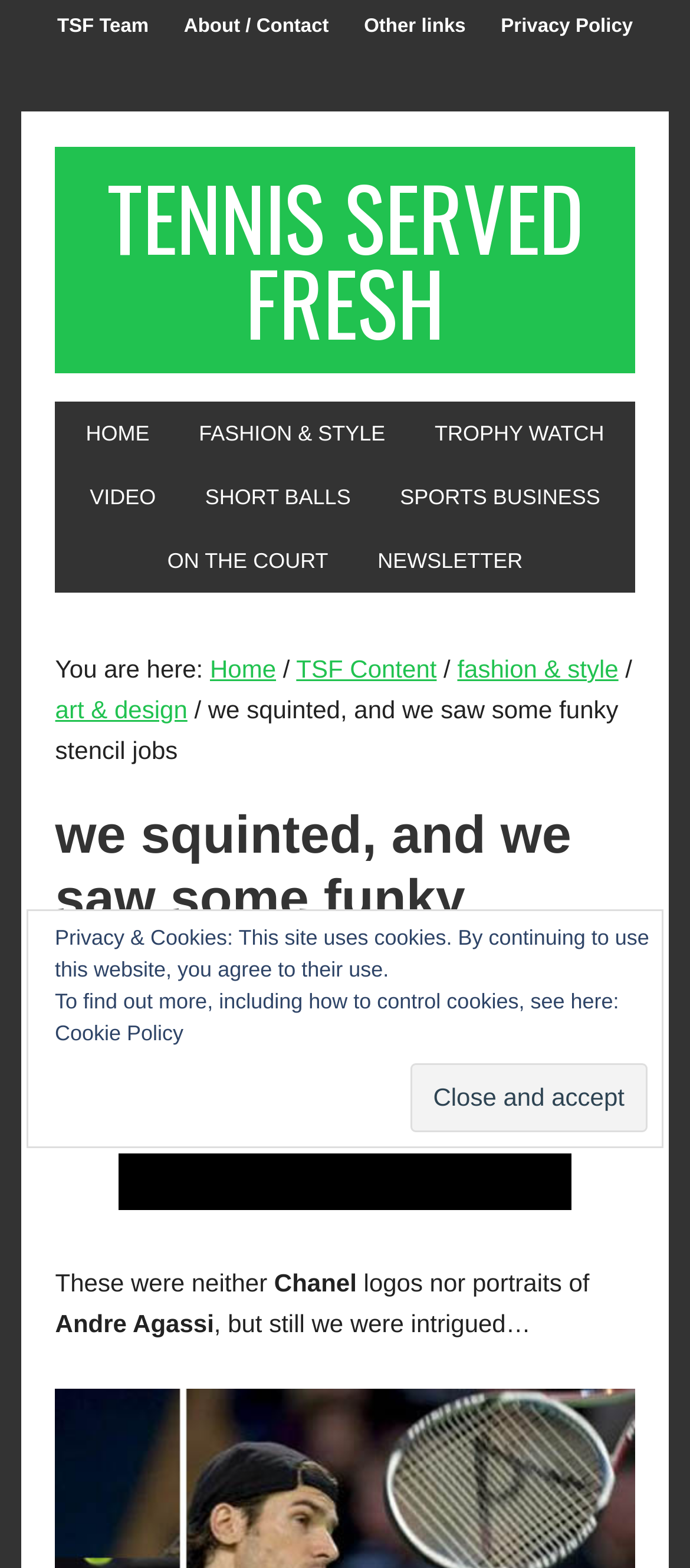Bounding box coordinates are to be given in the format (top-left x, top-left y, bottom-right x, bottom-right y). All values must be floating point numbers between 0 and 1. Provide the bounding box coordinate for the UI element described as: Projects

None